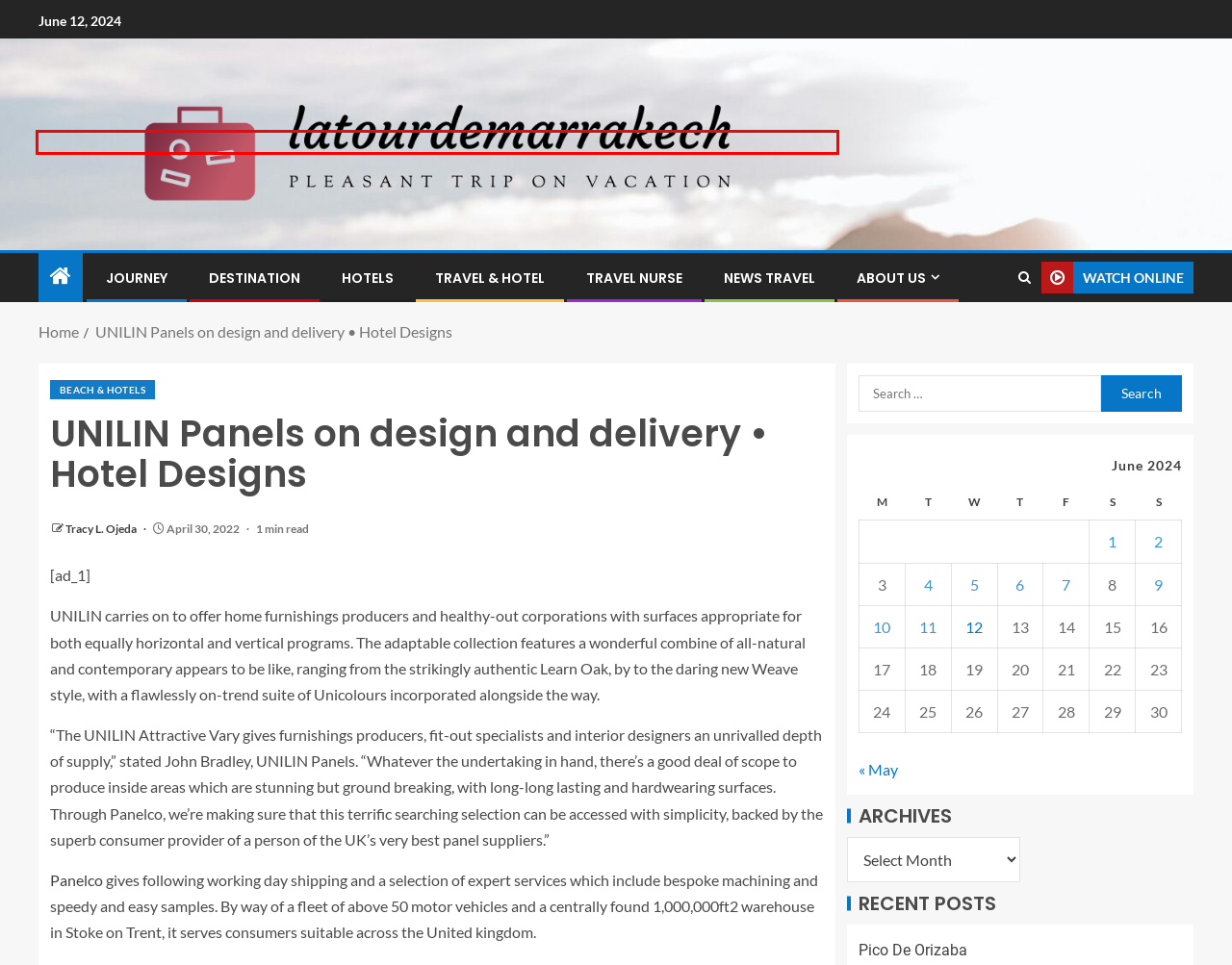Analyze the screenshot of a webpage with a red bounding box and select the webpage description that most accurately describes the new page resulting from clicking the element inside the red box. Here are the candidates:
A. May 2024 – latourdemarrakech
B. Travel Nurse – latourdemarrakech
C. Travel & Hotel – latourdemarrakech
D. Pico De Orizaba – latourdemarrakech
E. latourdemarrakech – pleasant trip on vacation
F. About Us – latourdemarrakech
G. News Travel – latourdemarrakech
H. Decorative Panels and Sheet Materials | Panelco Limited

E